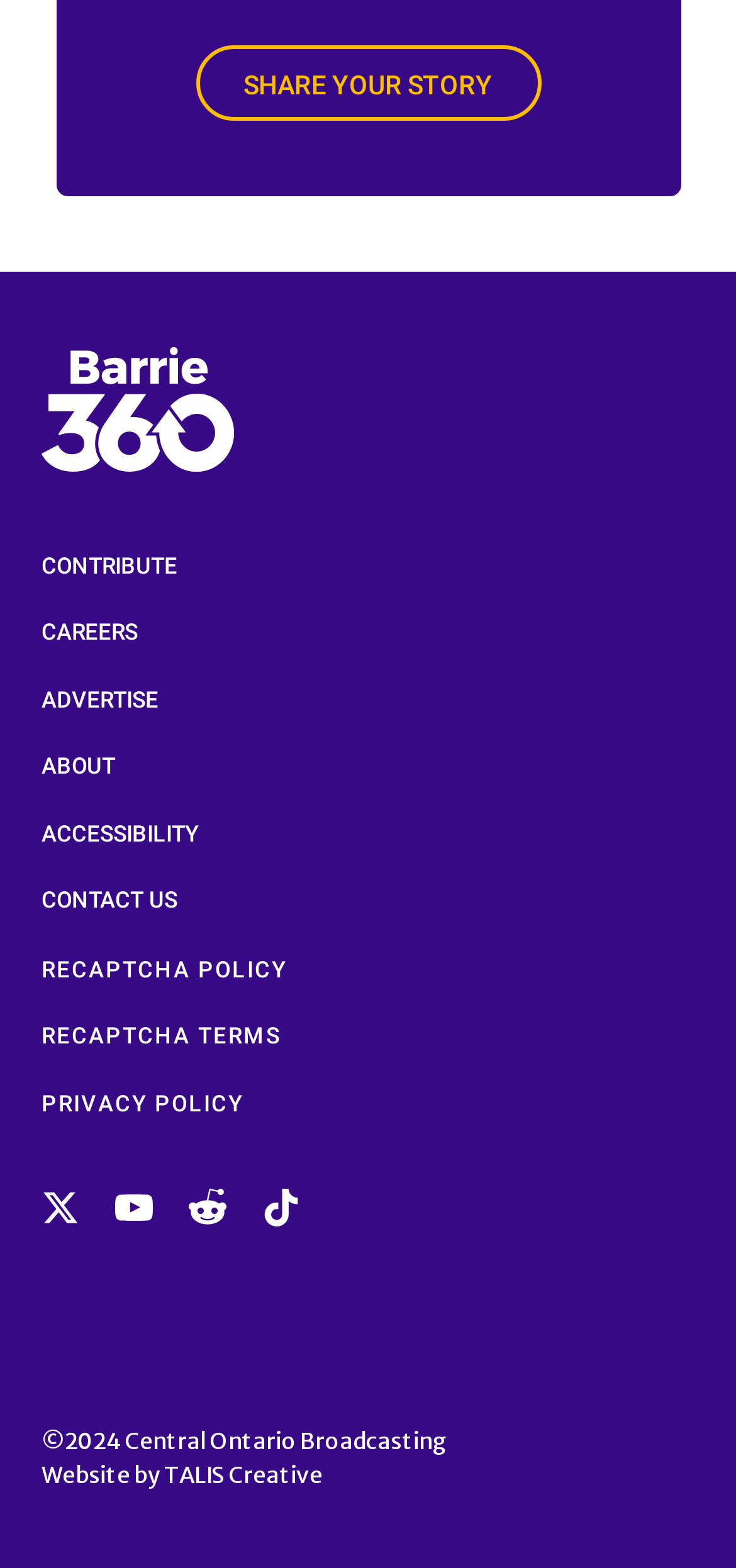Please specify the bounding box coordinates of the clickable region necessary for completing the following instruction: "Visit the ABOUT page". The coordinates must consist of four float numbers between 0 and 1, i.e., [left, top, right, bottom].

[0.056, 0.476, 0.156, 0.497]